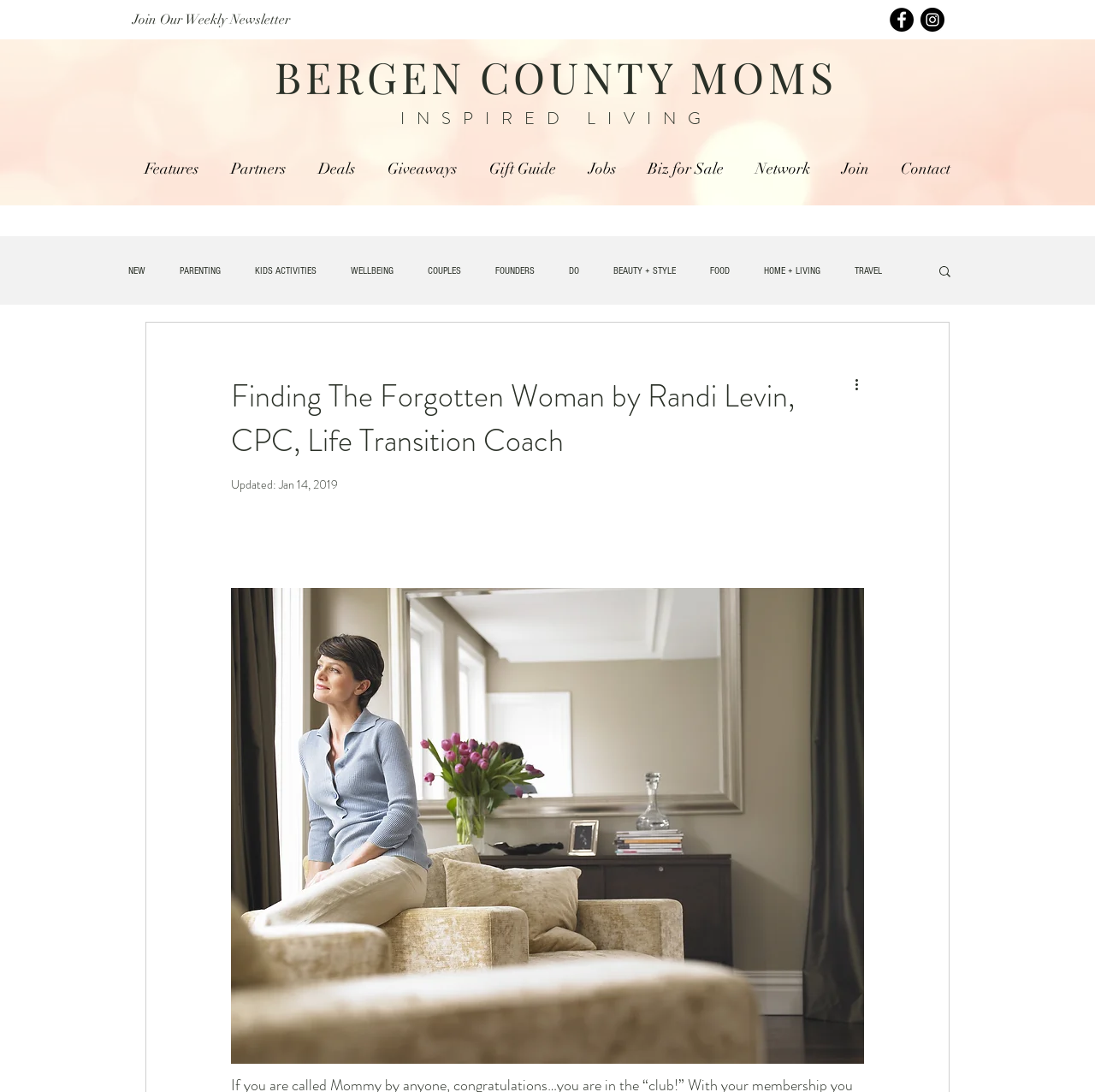Please identify and generate the text content of the webpage's main heading.

BERGEN COUNTY MOMS